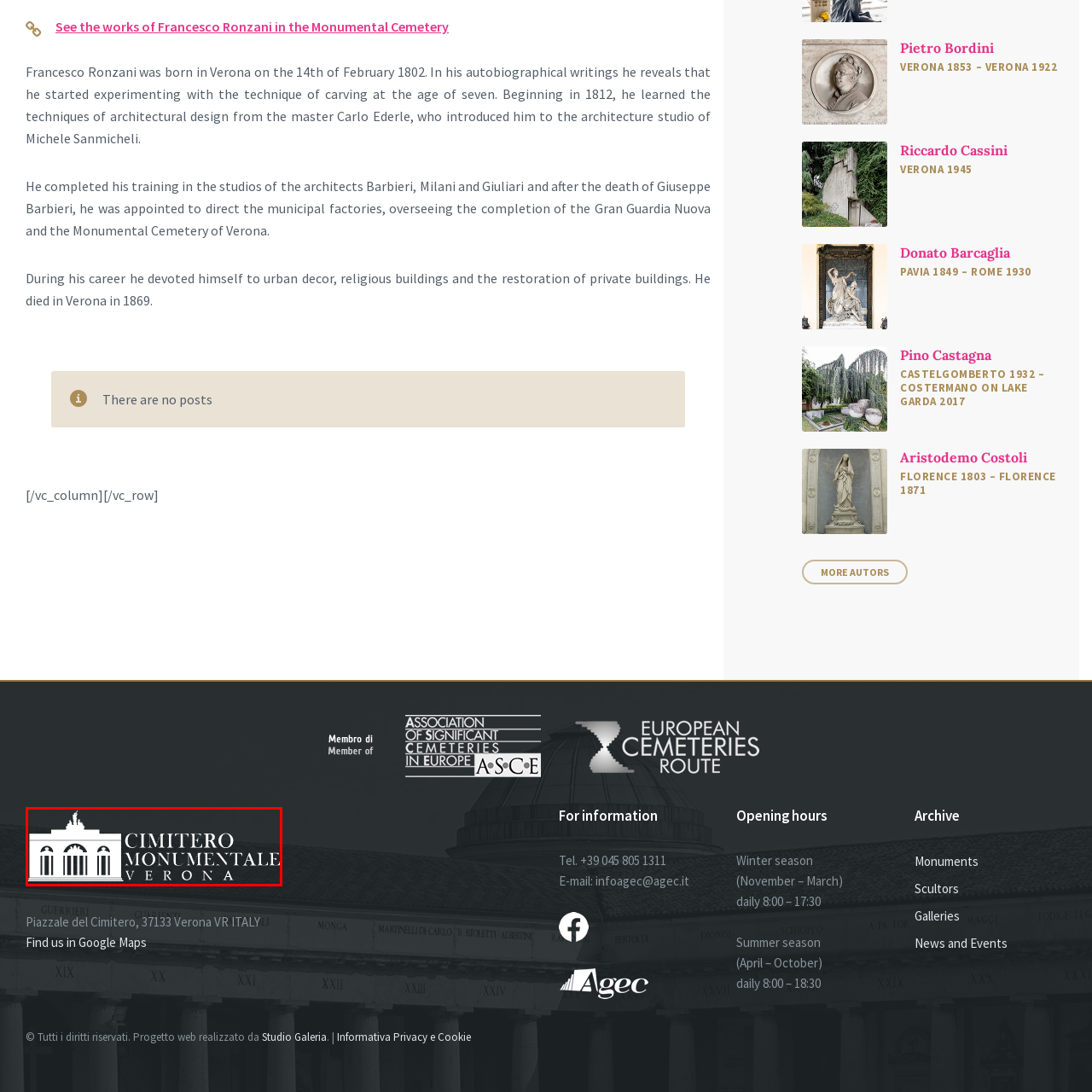Elaborate on the image enclosed by the red box with a detailed description.

The image features the elegant logo of "Cimitero Monumentale Verano," a notable monumental cemetery located in Verona, Italy. The design showcases classical architectural elements, reflecting the grandeur and historical significance of the site. Renowned for housing impressive sculptures and artistic memorials, the cemetery stands as a testament to the city's rich cultural heritage. Alongside the name, the logo emphasizes the cemetery's identity as both a place of remembrance and a location of artistic importance, inviting visitors to explore its historical narratives and beautiful surroundings.